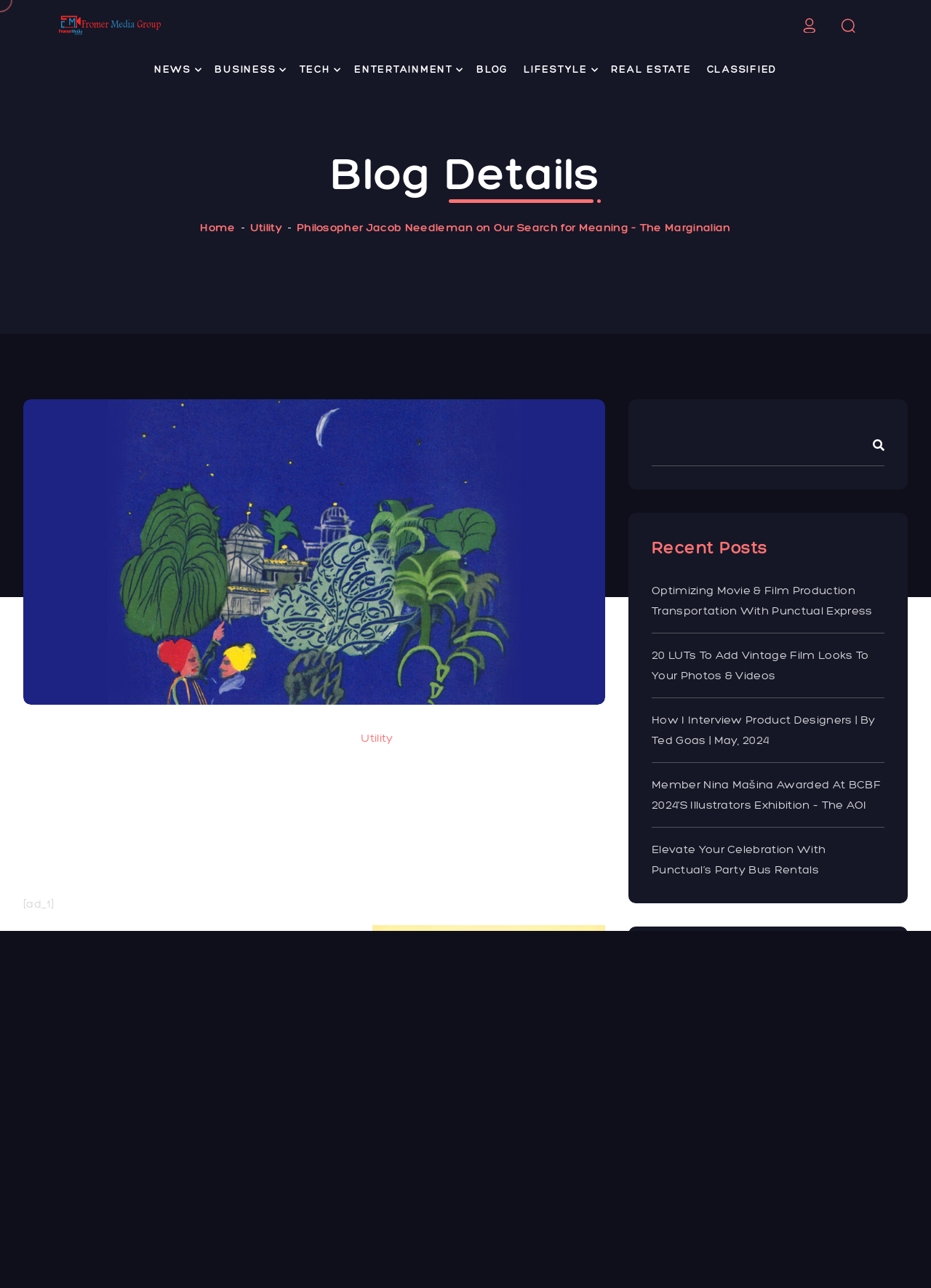Could you determine the bounding box coordinates of the clickable element to complete the instruction: "Click on the BUSINESS link"? Provide the coordinates as four float numbers between 0 and 1, i.e., [left, top, right, bottom].

[0.223, 0.038, 0.313, 0.07]